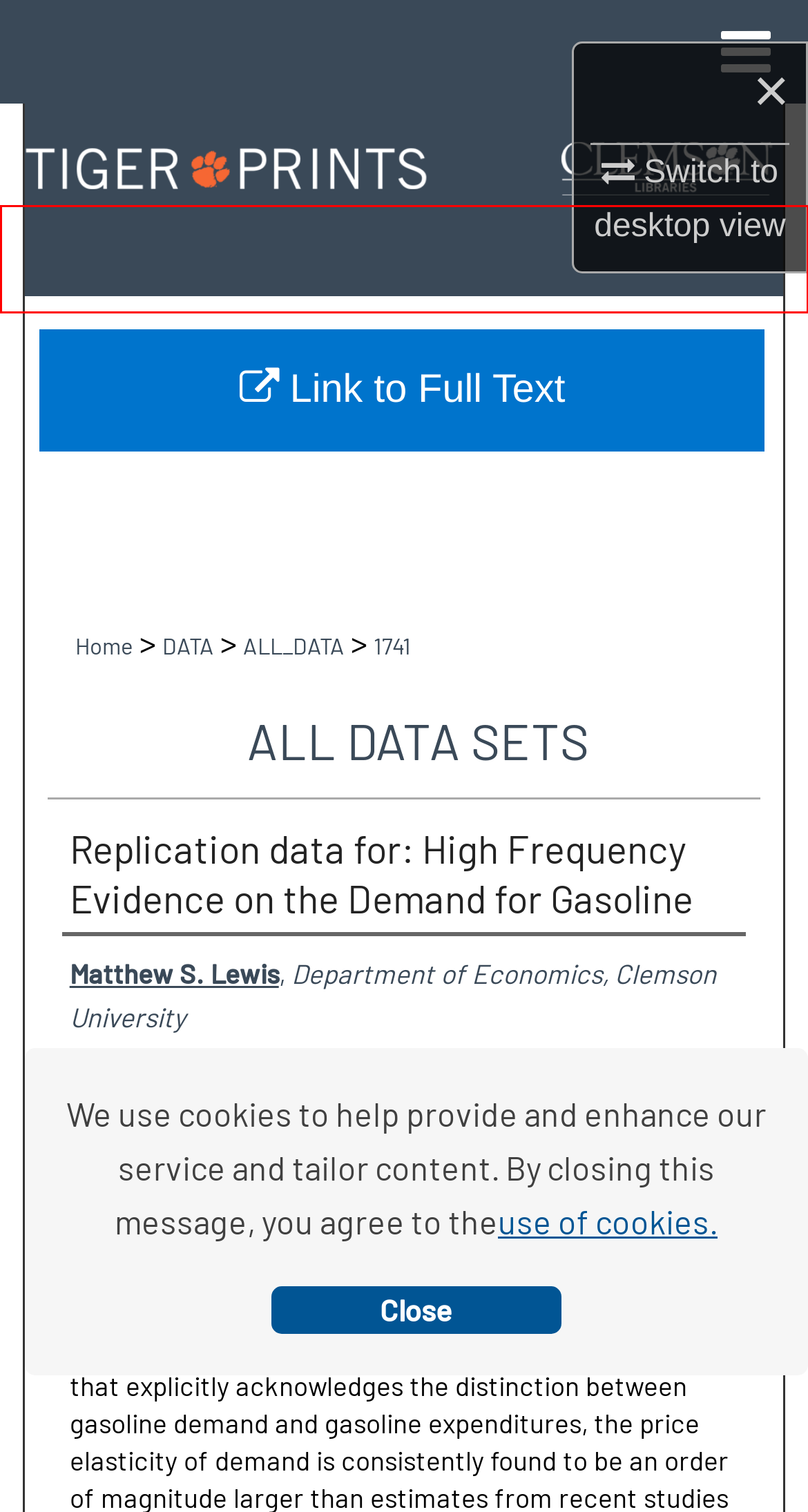You have been given a screenshot of a webpage with a red bounding box around a UI element. Select the most appropriate webpage description for the new webpage that appears after clicking the element within the red bounding box. The choices are:
A. TigerPrints | Clemson University Research
B. Search
C. Data Sets | Clemson University Research | TigerPrints
D. Digital Commons Network | Free full-text scholarly articles
E. Browse by Research Unit, Center, or Department | TigerPrints | Clemson University Research
F. Replication data for: High Frequency Evidence on the Demand for Gasoline
G. All Data Sets | Data Sets | Clemson University
H. About Institutional Repositories | TigerPrints | Clemson University Research

E